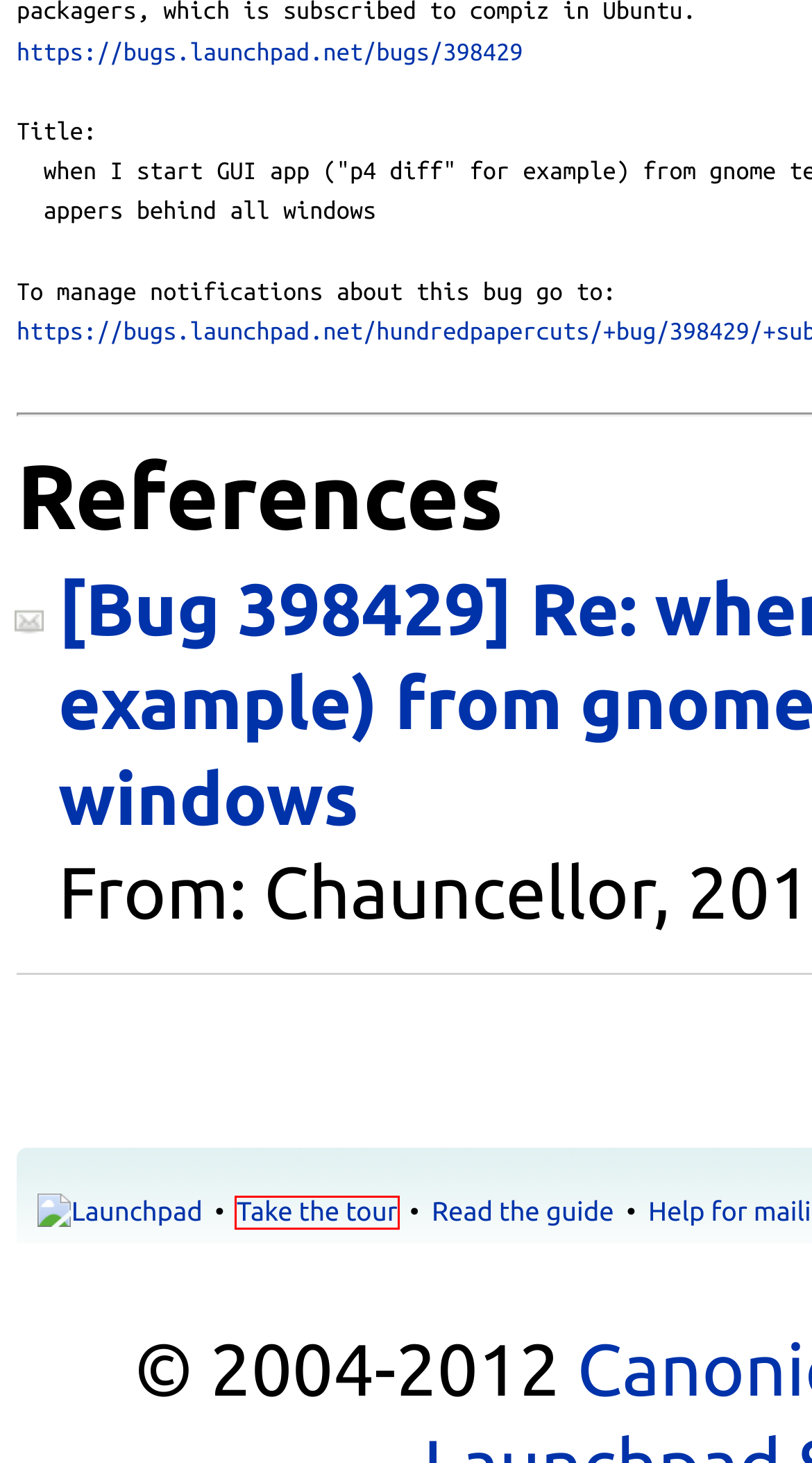Given a screenshot of a webpage with a red bounding box, please pick the webpage description that best fits the new webpage after clicking the element inside the bounding box. Here are the candidates:
A. Launchpad tour
B. compiz packagers in Launchpad
C. FrontPage - Launchpad Help
D. Teams/MailingLists - Launchpad Help
E. Bug #398429 “when I start GUI app ("p4 diff” for example) from g...” : Bugs : One Hundred Papercuts
F. OpenID transaction in progress
G. Launchpad
H. Canonical | Trusted open source for enterprises

A